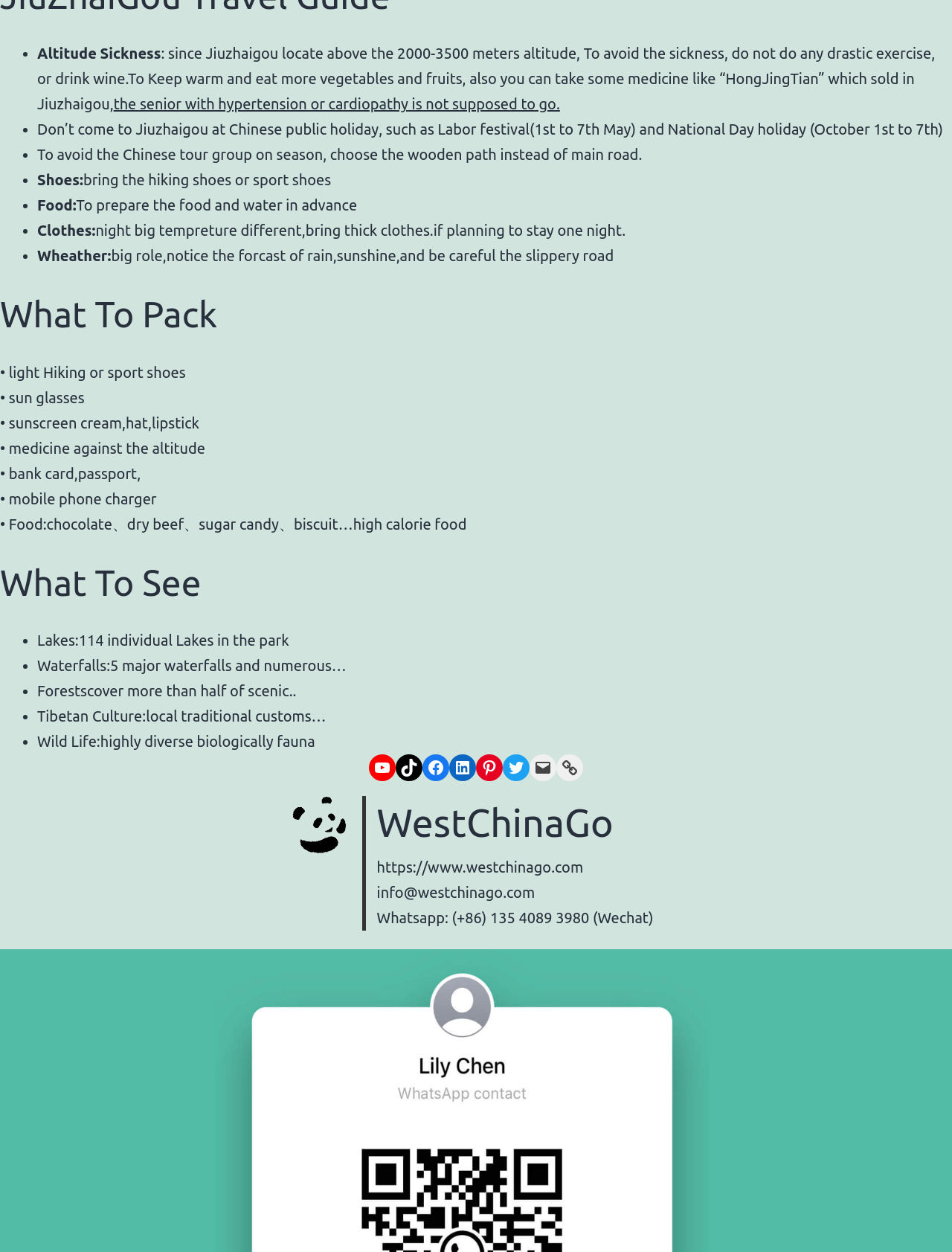What is the purpose of bringing sunscreen cream?
Based on the image, respond with a single word or phrase.

To protect against the sun